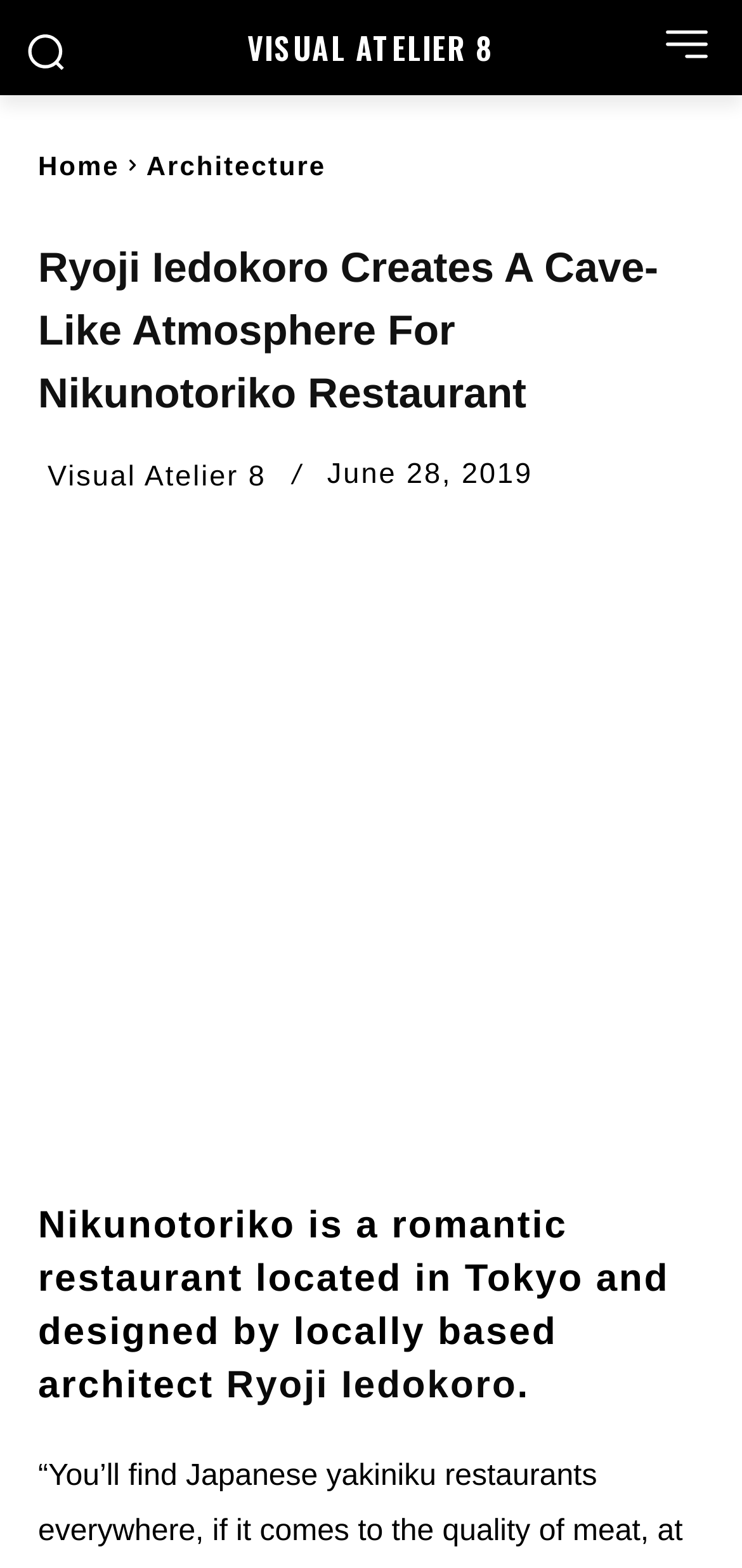Who designed the restaurant?
Please give a well-detailed answer to the question.

The architect's name can be found in the heading element which states 'Nikunotoriko is a romantic restaurant located in Tokyo and designed by locally based architect Ryoji Iedokoro.'